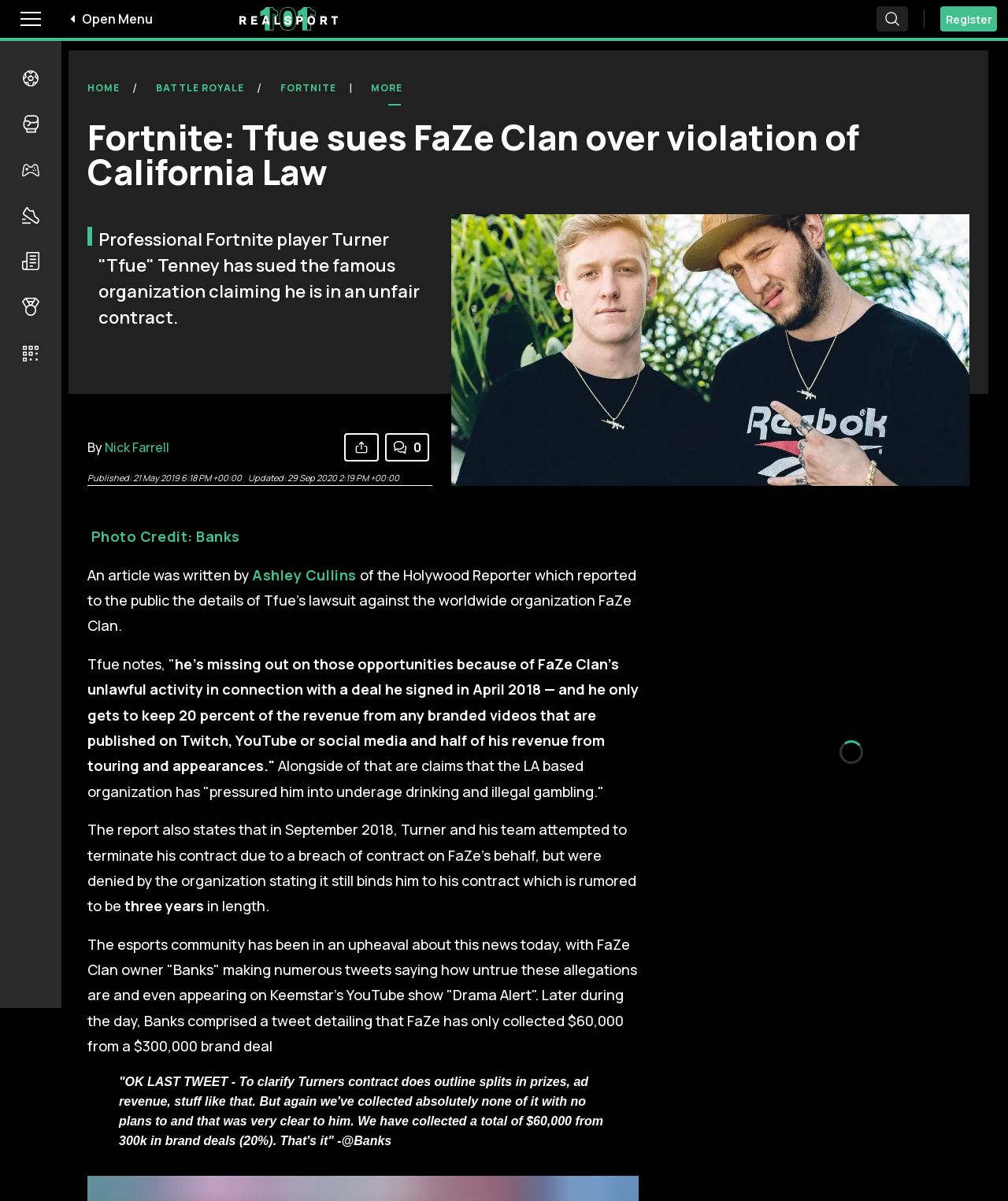What is the name of the FaZe Clan owner who responded to the allegations?
Kindly offer a detailed explanation using the data available in the image.

The article mentions that FaZe Clan owner 'Banks' made numerous tweets saying how untrue these allegations are and even appeared on Keemstar's YouTube show 'Drama Alert'. Therefore, the name of the FaZe Clan owner who responded to the allegations is Banks.